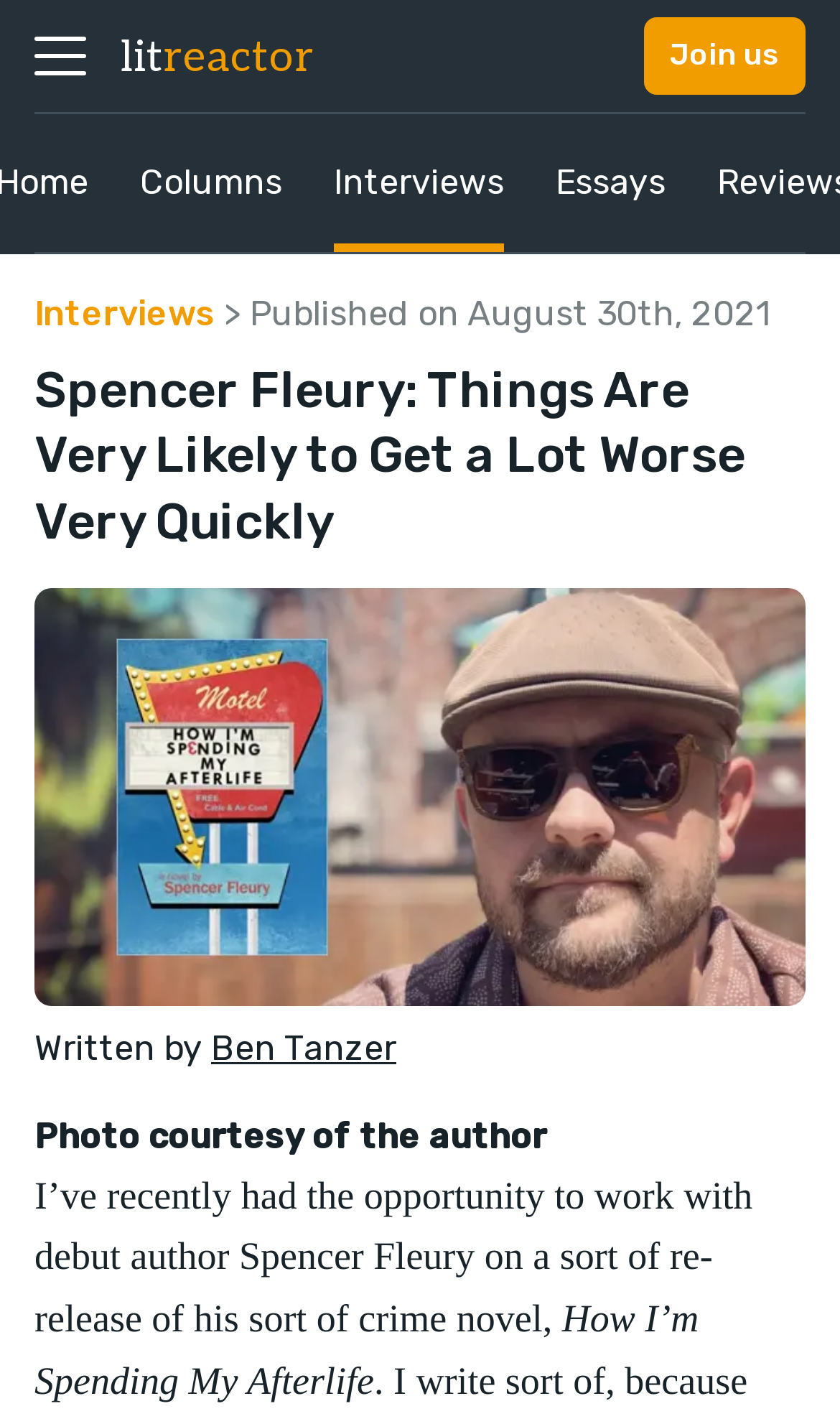What is the name of the author interviewed?
Using the visual information, answer the question in a single word or phrase.

Spencer Fleury